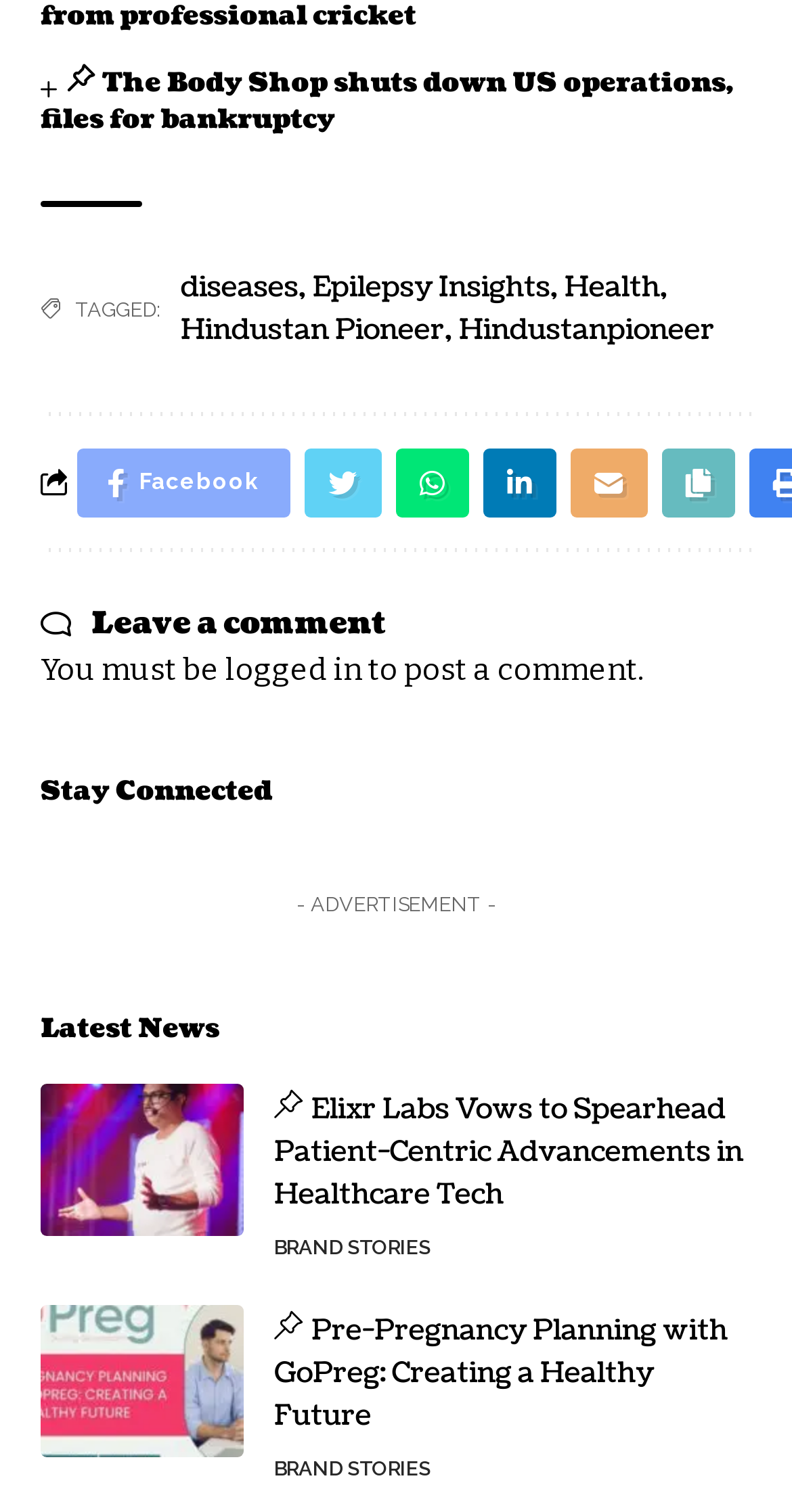Provide a short, one-word or phrase answer to the question below:
What is the purpose of the section 'Stay Connected'?

To connect with the website